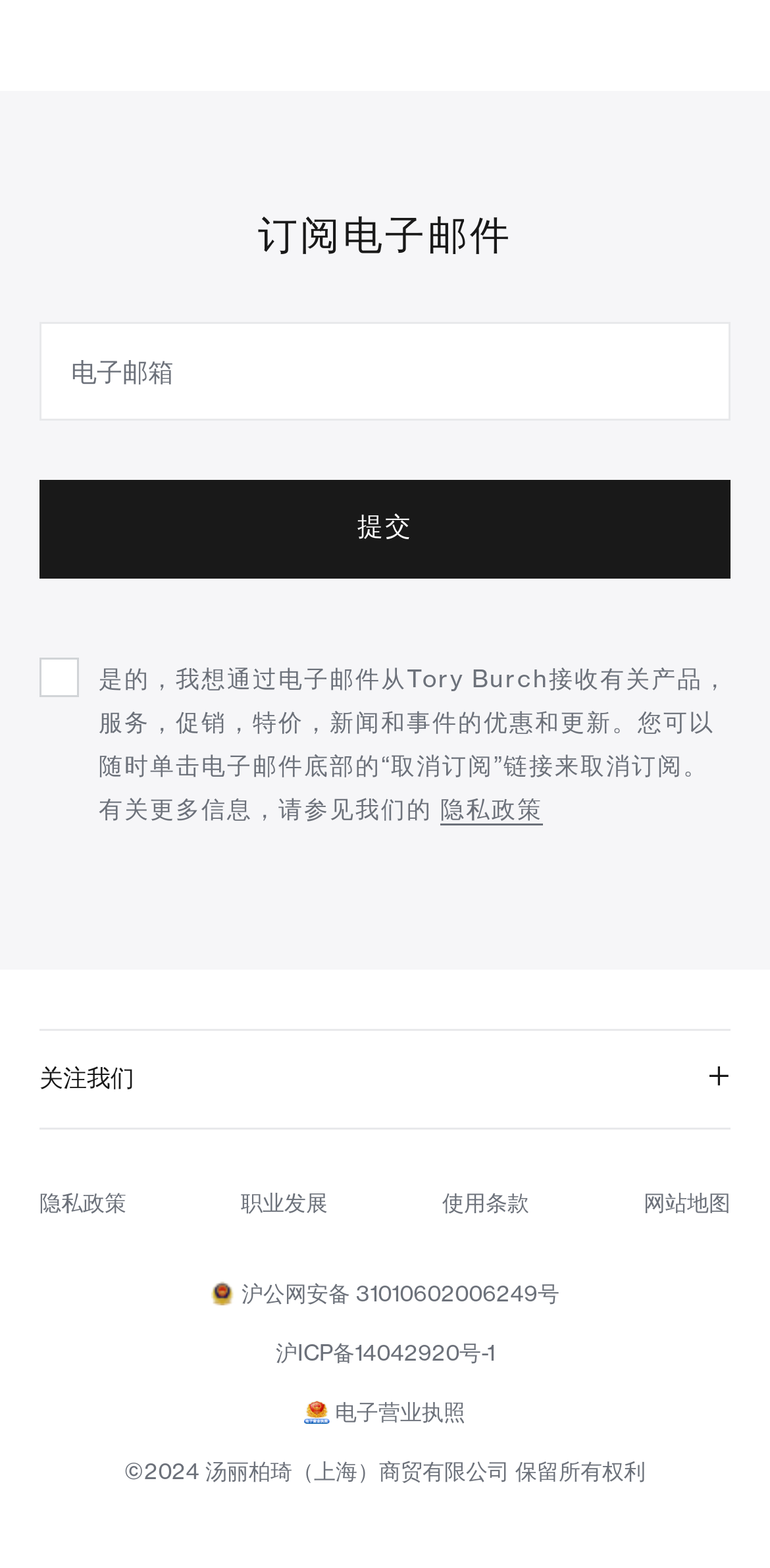What type of links are provided at the bottom of the webpage?
Give a one-word or short phrase answer based on the image.

Company information